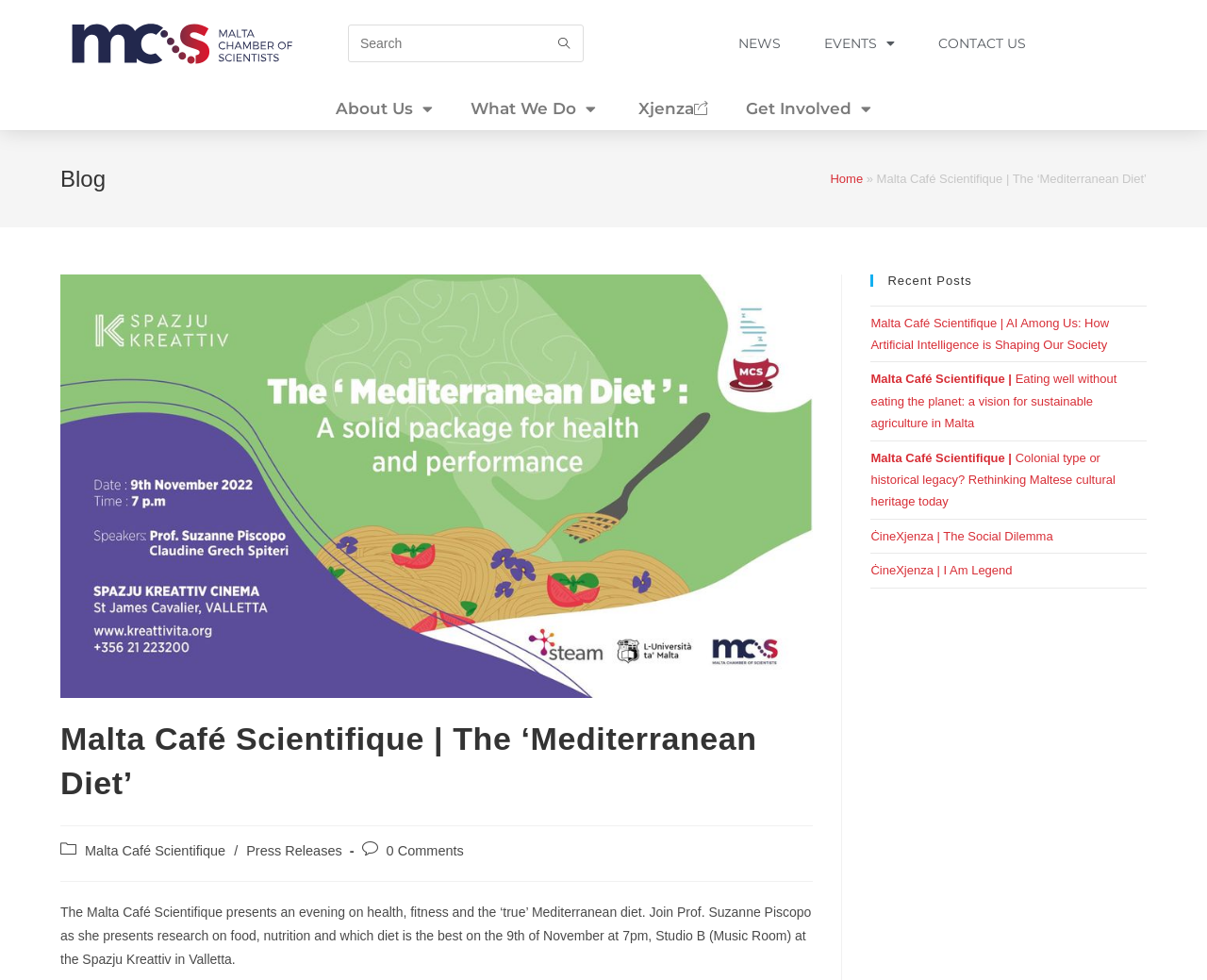How many recent posts are listed in the sidebar?
Could you please answer the question thoroughly and with as much detail as possible?

The answer can be found in the primary sidebar section of the webpage, where there are four links listed under the 'Recent Posts' heading.